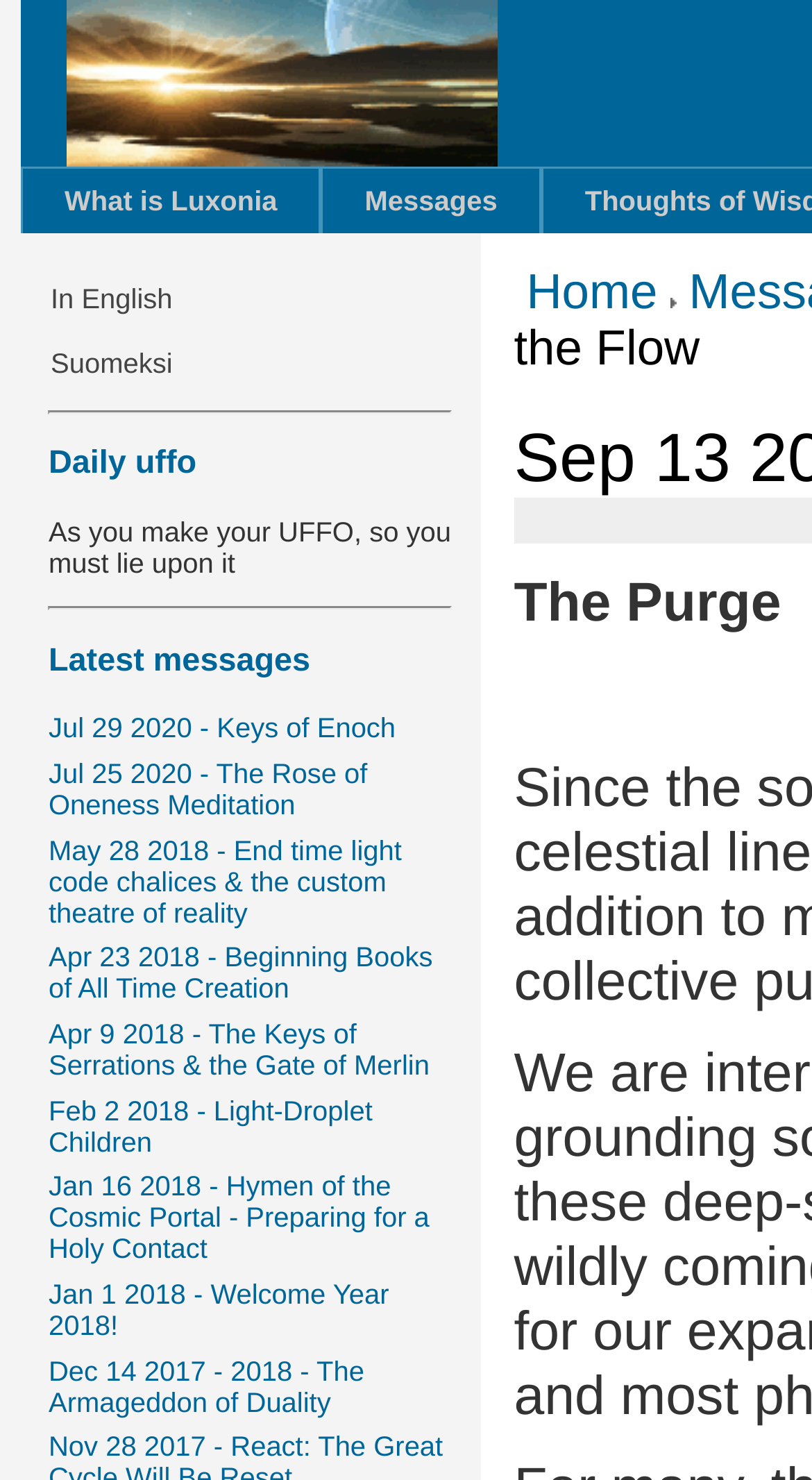Please give the bounding box coordinates of the area that should be clicked to fulfill the following instruction: "View latest messages". The coordinates should be in the format of four float numbers from 0 to 1, i.e., [left, top, right, bottom].

[0.06, 0.434, 0.558, 0.46]